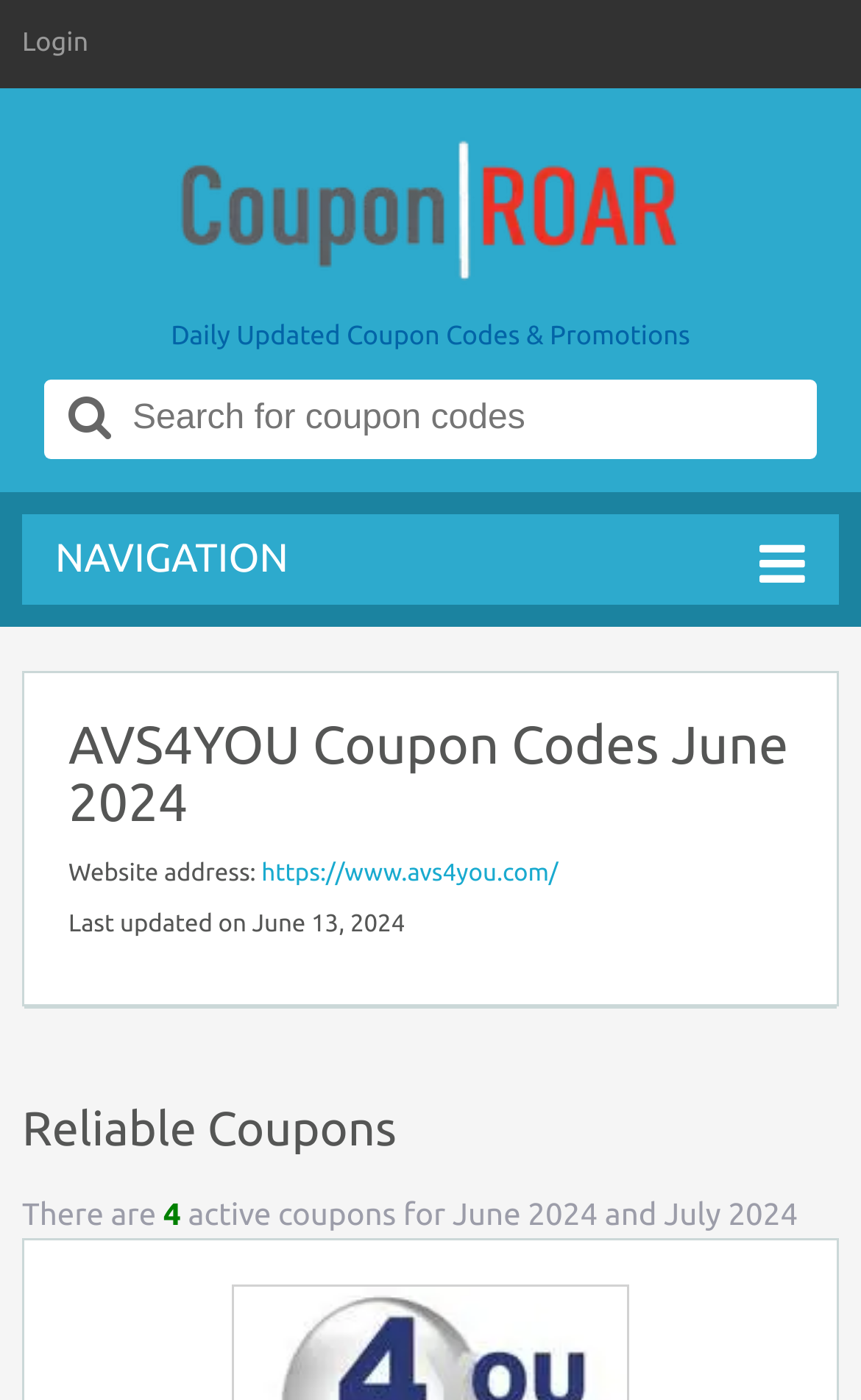What is the function of the button with the '' icon?
Please answer the question as detailed as possible based on the image.

The button with the '' icon is likely a search button, as it is located next to a search bar and a 'Search for:' label. Its purpose is to initiate a search query based on the user's input in the search bar.